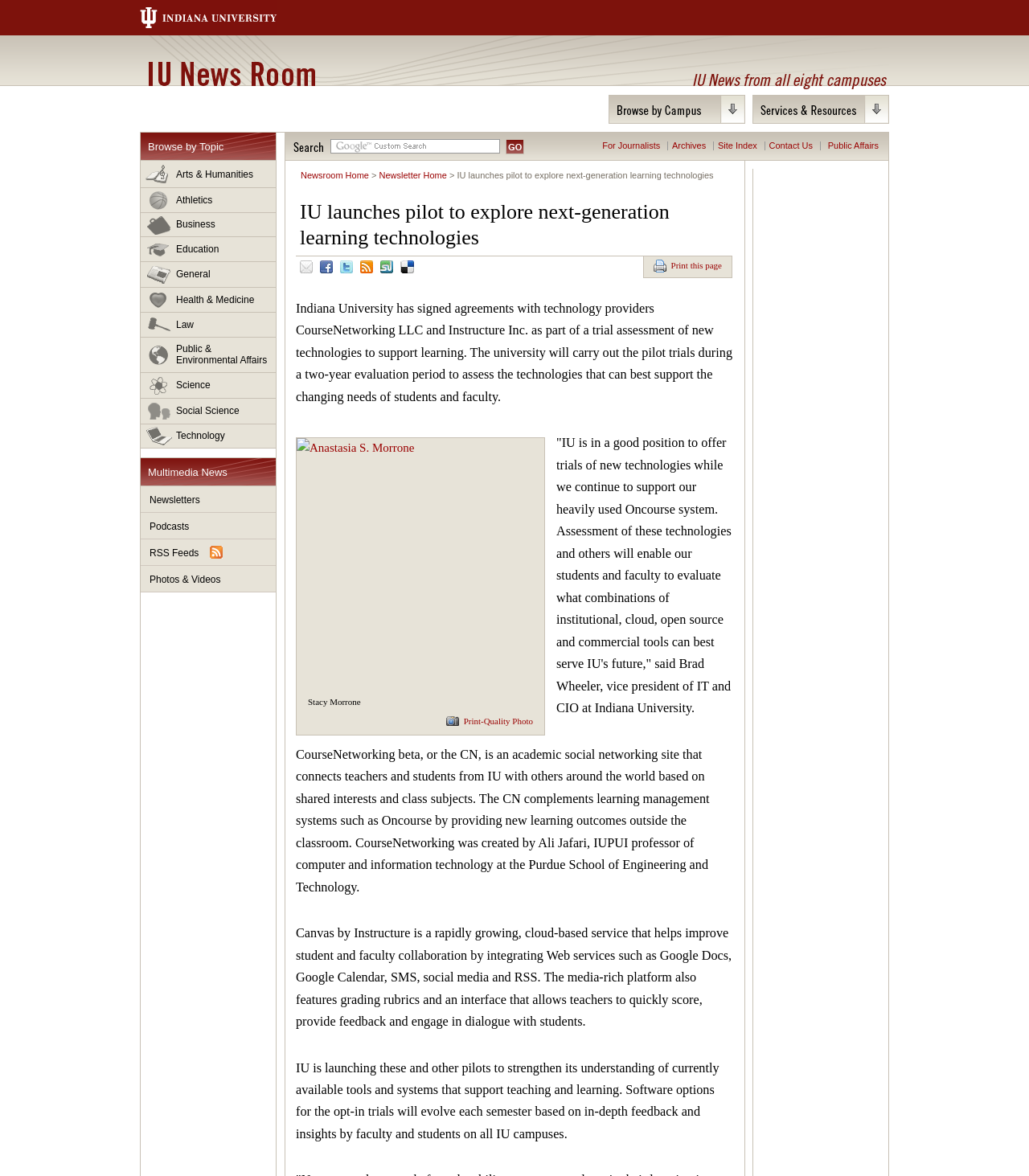Please specify the bounding box coordinates of the clickable region to carry out the following instruction: "Browse by topic". The coordinates should be four float numbers between 0 and 1, in the format [left, top, right, bottom].

[0.137, 0.113, 0.268, 0.137]